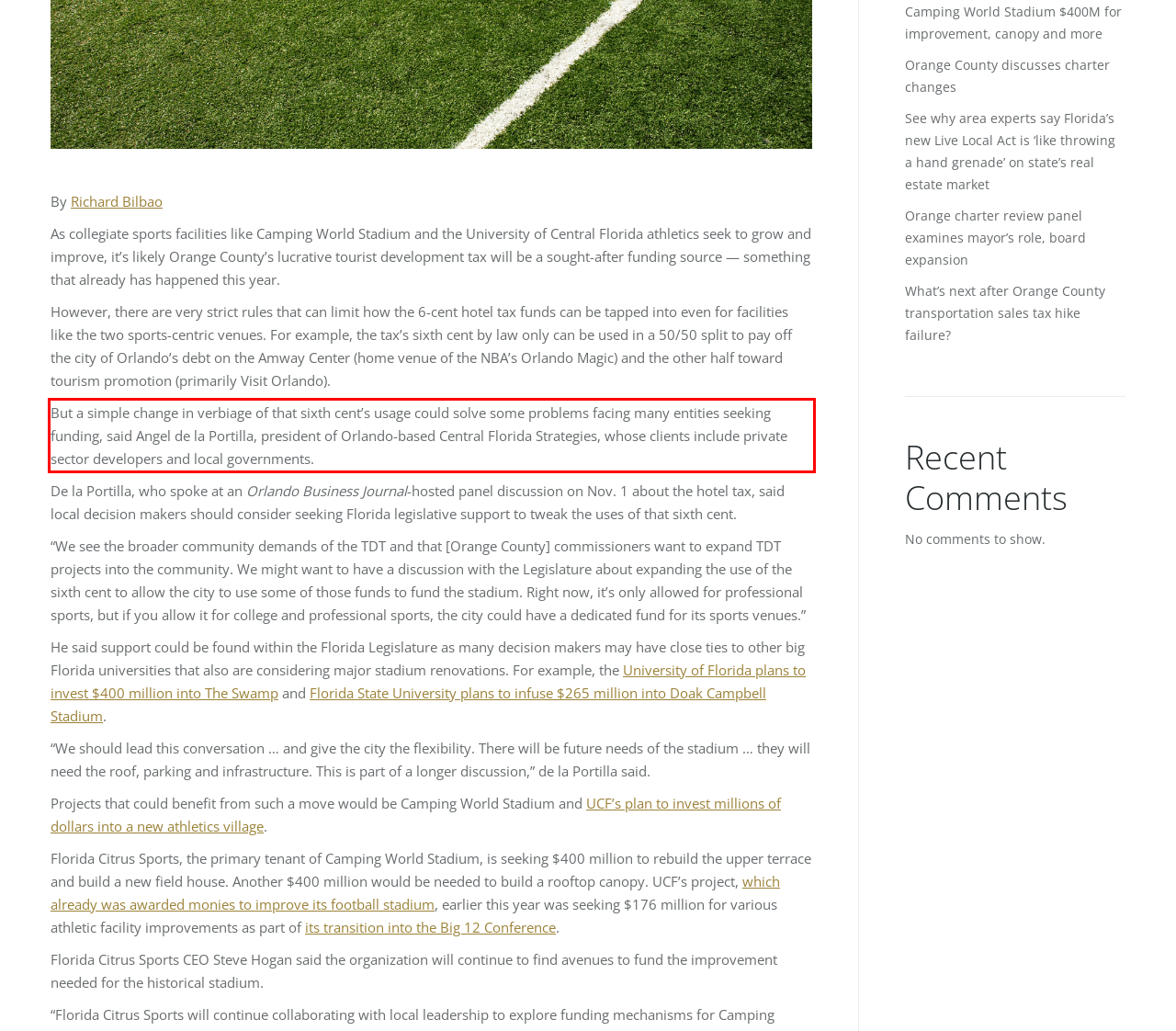You are provided with a screenshot of a webpage that includes a red bounding box. Extract and generate the text content found within the red bounding box.

But a simple change in verbiage of that sixth cent’s usage could solve some problems facing many entities seeking funding, said Angel de la Portilla, president of Orlando-based Central Florida Strategies, whose clients include private sector developers and local governments.